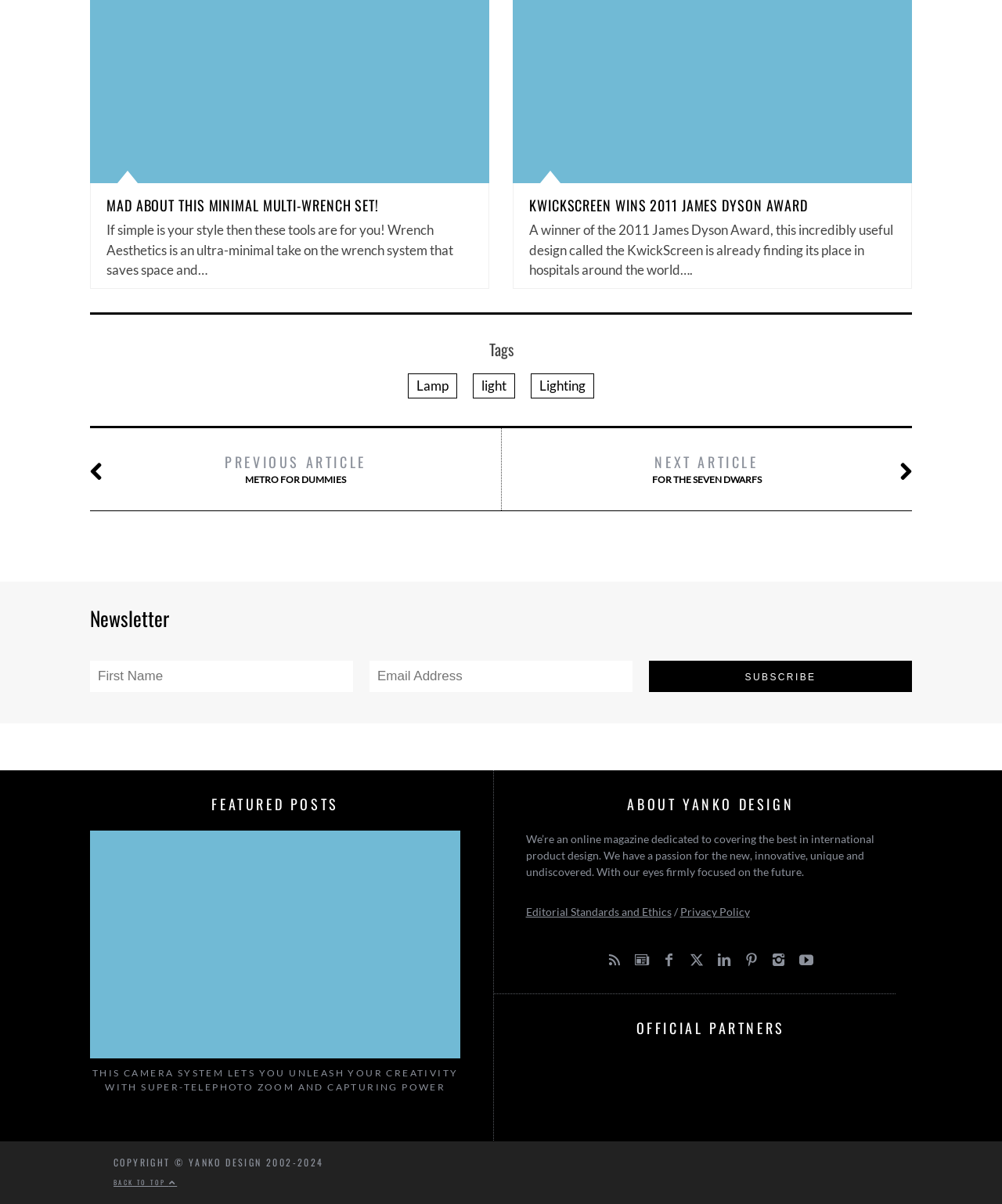Identify the bounding box coordinates for the element you need to click to achieve the following task: "View the featured post about the camera system". The coordinates must be four float values ranging from 0 to 1, formatted as [left, top, right, bottom].

[0.09, 0.886, 0.46, 0.909]